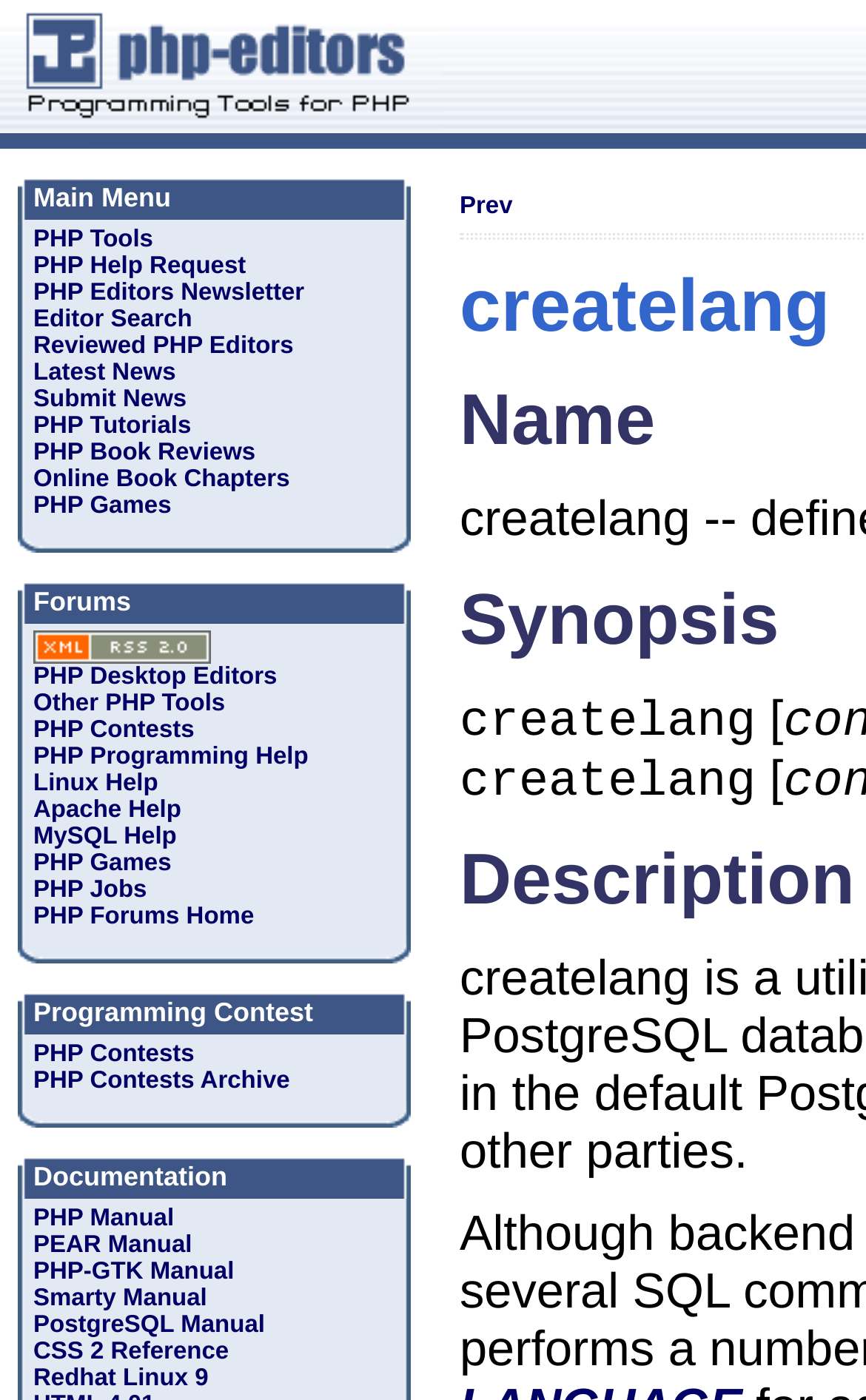Identify the bounding box coordinates of the part that should be clicked to carry out this instruction: "Read PostgreSQL Manual".

[0.038, 0.937, 0.306, 0.956]